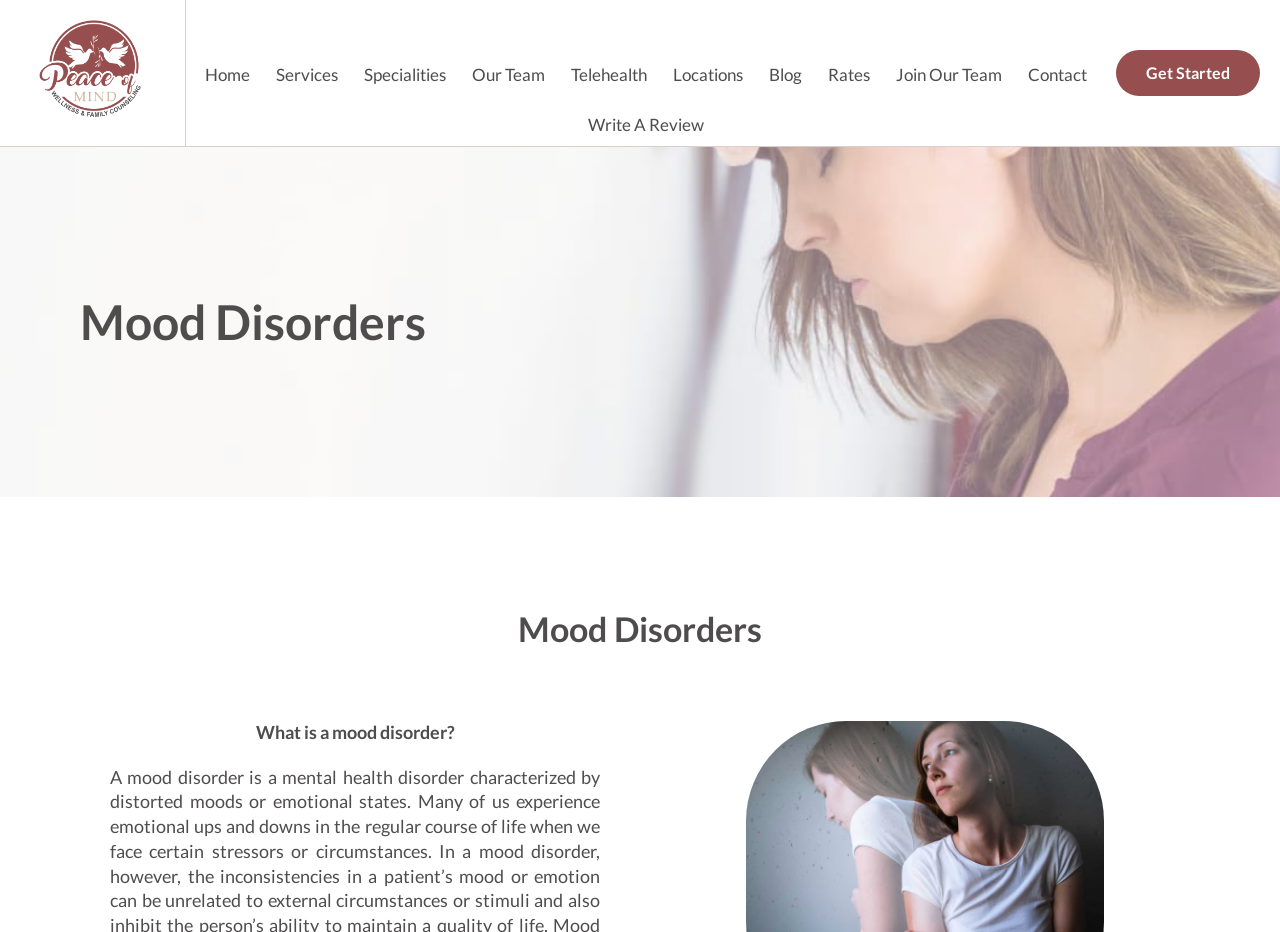Please use the details from the image to answer the following question comprehensively:
What is the purpose of the 'Get Started' button?

The 'Get Started' button is present below the headings related to mood disorders, suggesting that it is meant to initiate the process of seeking treatment for mood disorders. It is likely that clicking this button will lead to a form or a contact page to start the treatment process.